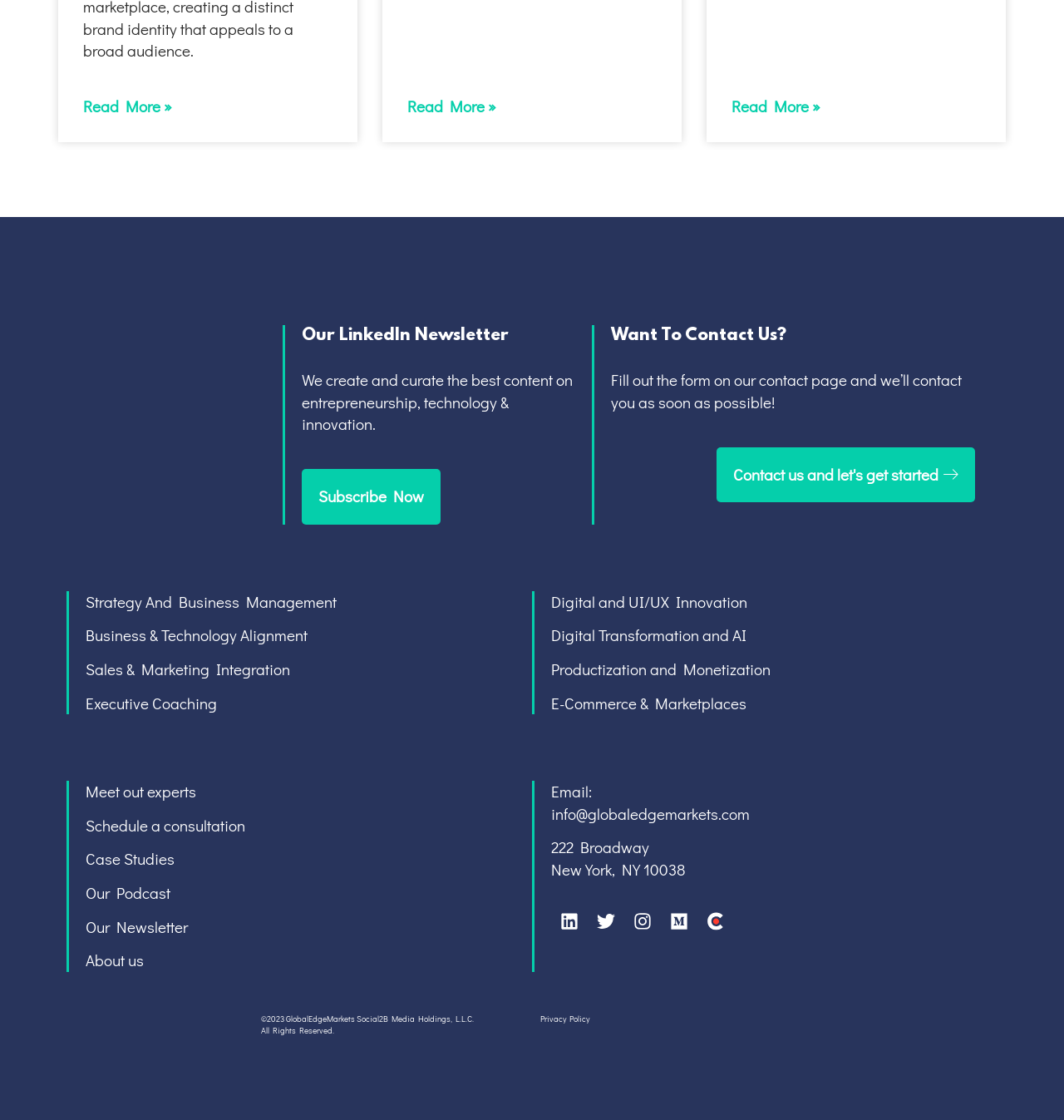Reply to the question with a single word or phrase:
How many social media links are there?

4